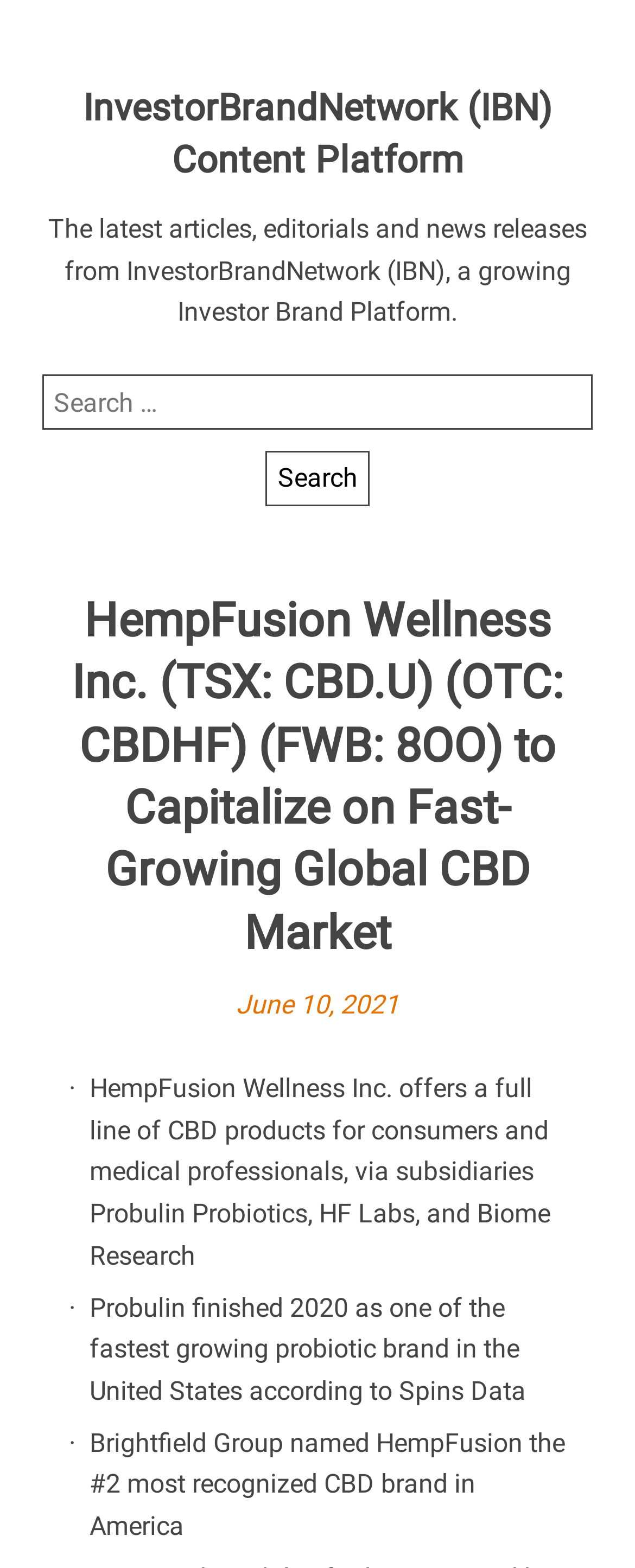Please reply to the following question with a single word or a short phrase:
What is the company mentioned in the webpage?

HempFusion Wellness Inc.